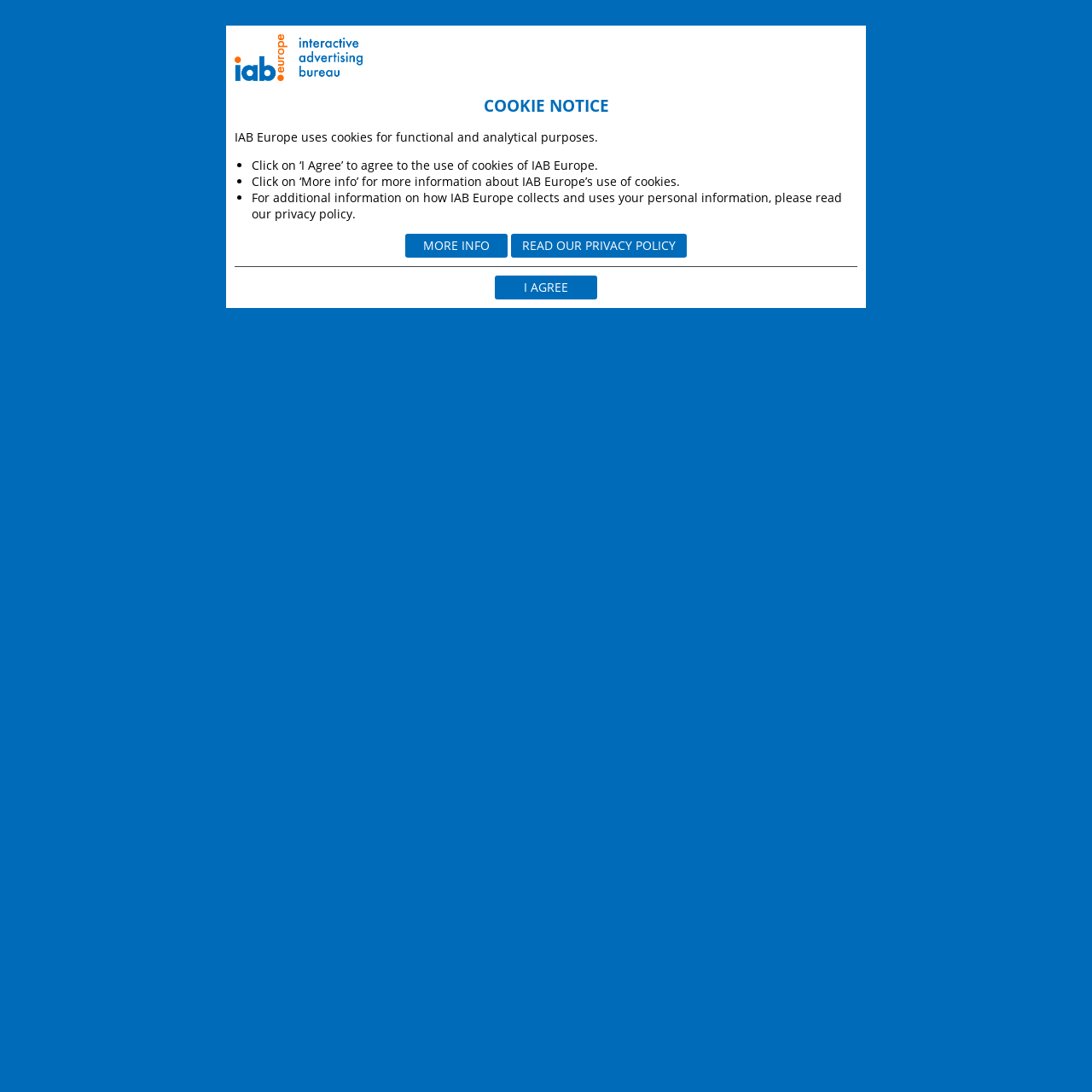Please determine the bounding box coordinates for the UI element described as: "www.iabeurope.eu".

[0.23, 0.327, 0.33, 0.342]